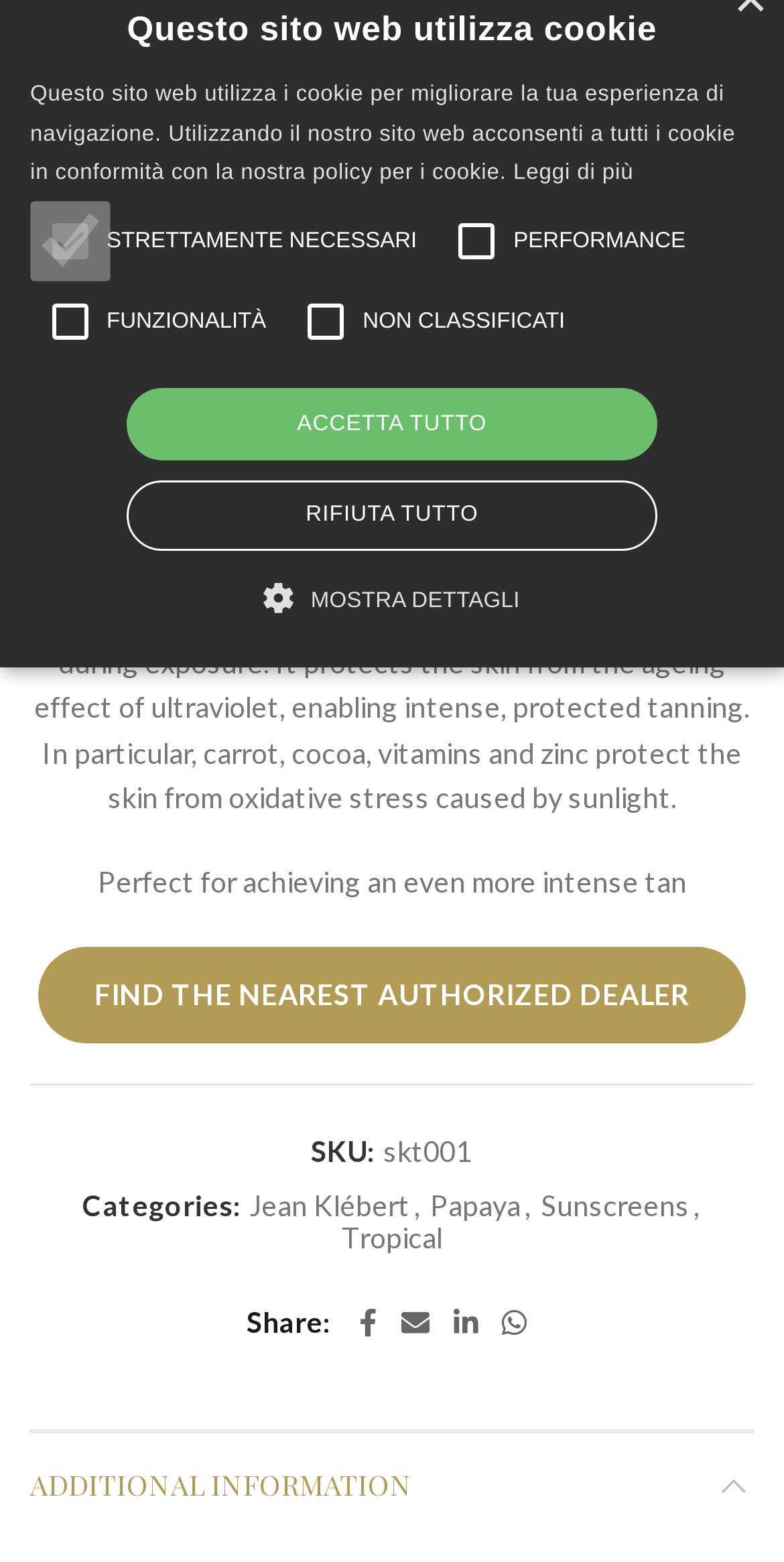Predict the bounding box of the UI element based on the description: "value="performance"". The coordinates should be four float numbers between 0 and 1, formatted as [left, top, right, bottom].

[0.558, 0.129, 0.66, 0.18]